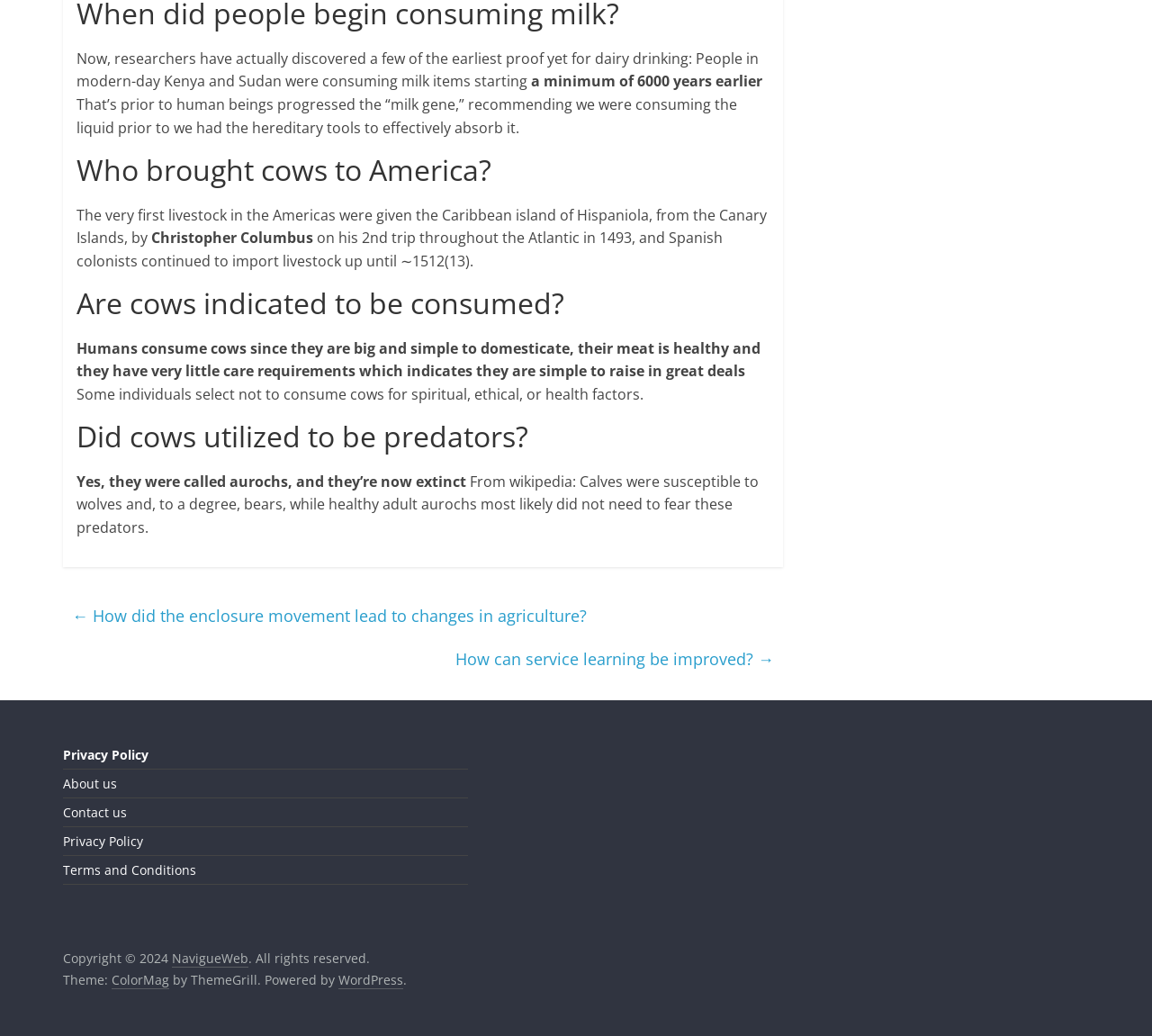What is the name of the platform that powers the website?
Look at the screenshot and respond with one word or a short phrase.

WordPress